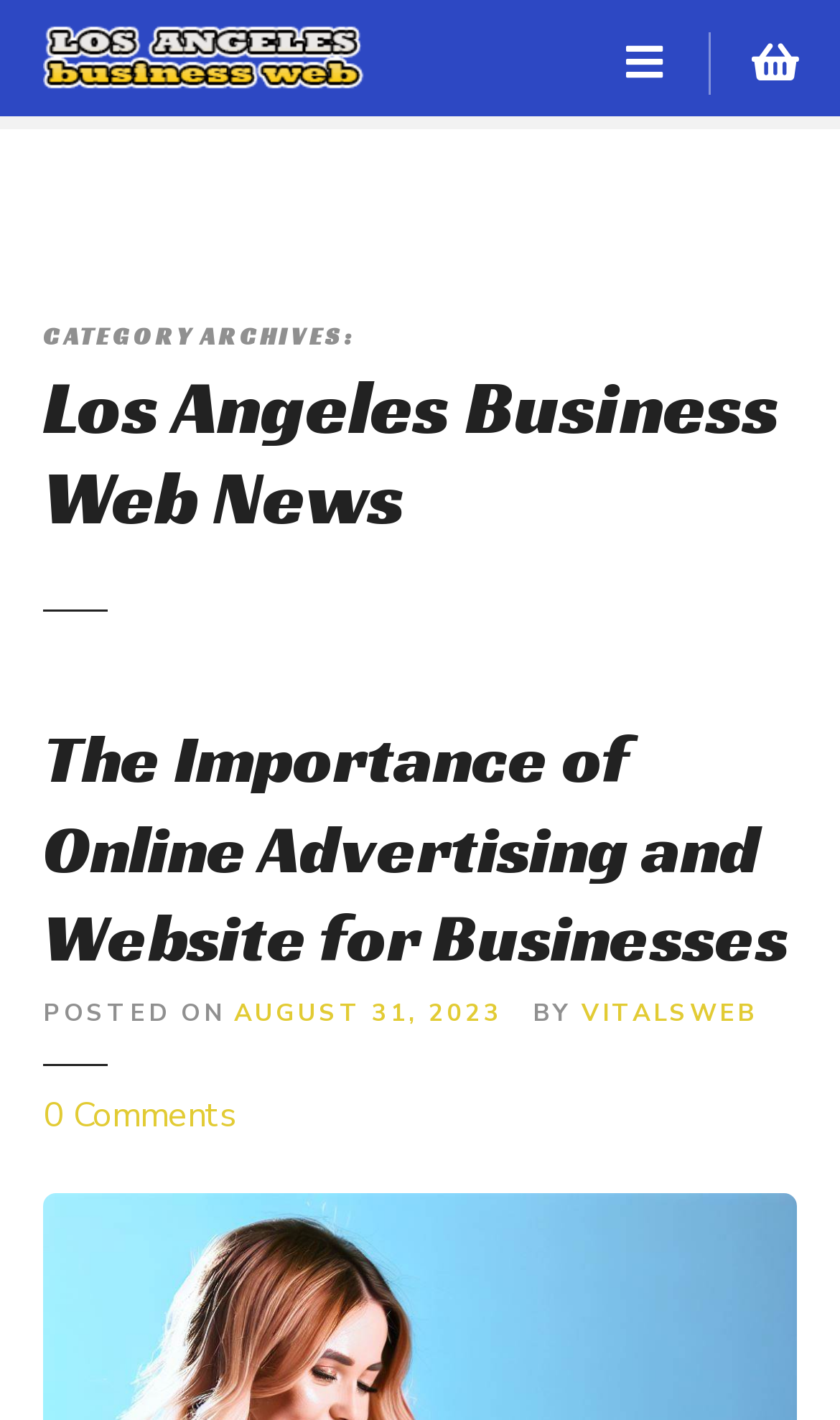Identify the first-level heading on the webpage and generate its text content.

CATEGORY ARCHIVES:
Los Angeles Business Web News